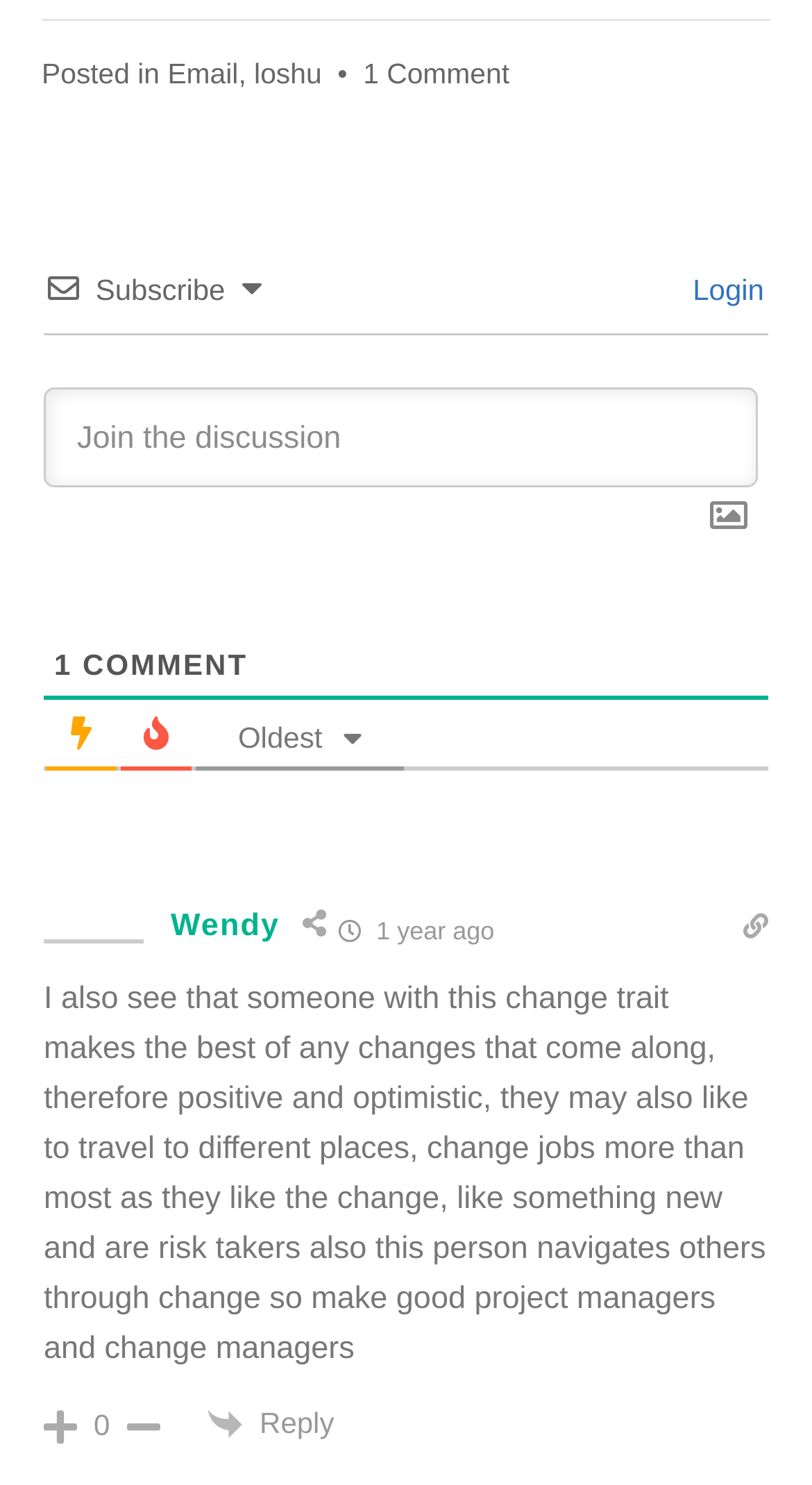Predict the bounding box of the UI element that fits this description: "Login".

[0.838, 0.183, 0.941, 0.206]